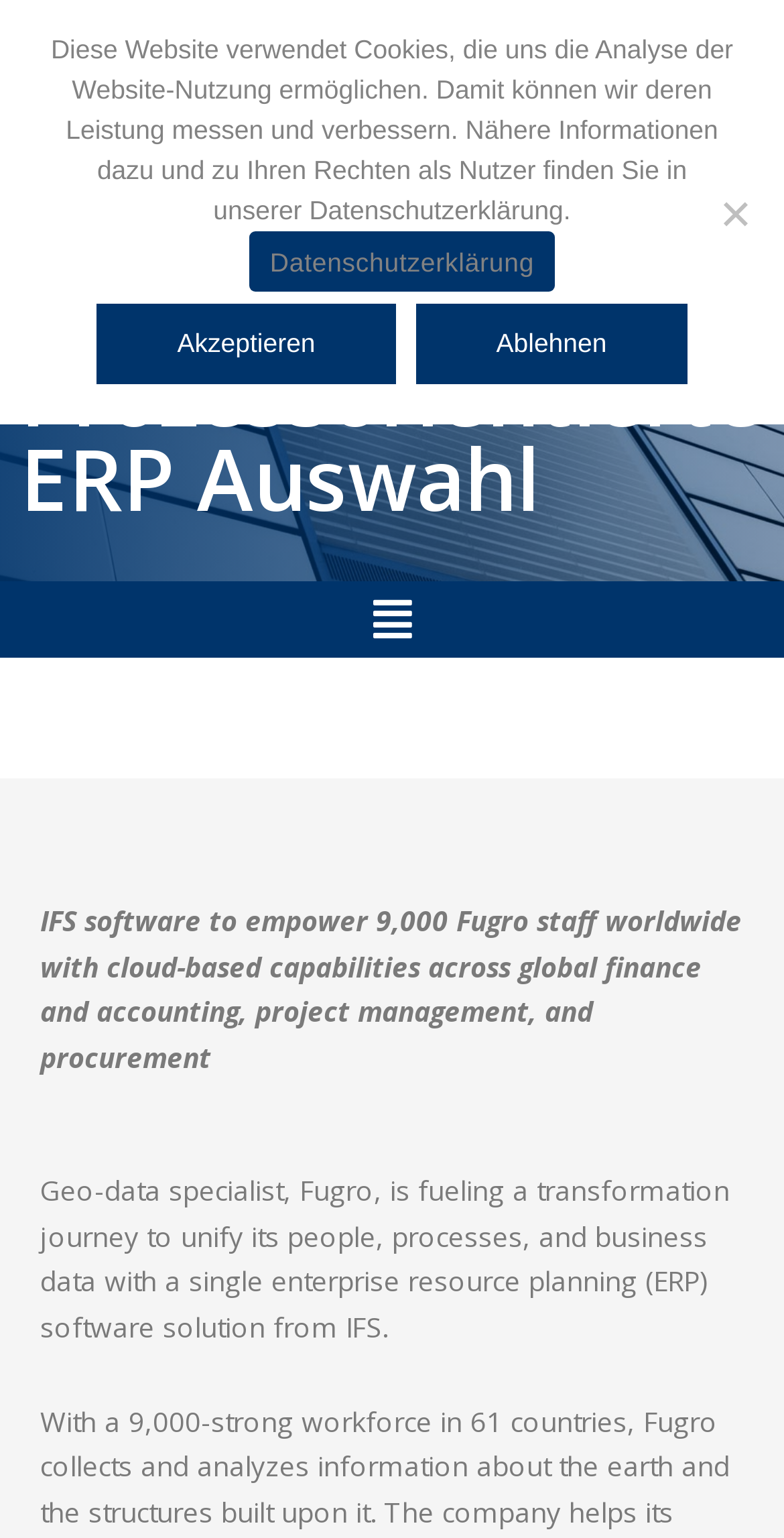Respond with a single word or short phrase to the following question: 
What is the company that signs a contract with IFS?

Fugro